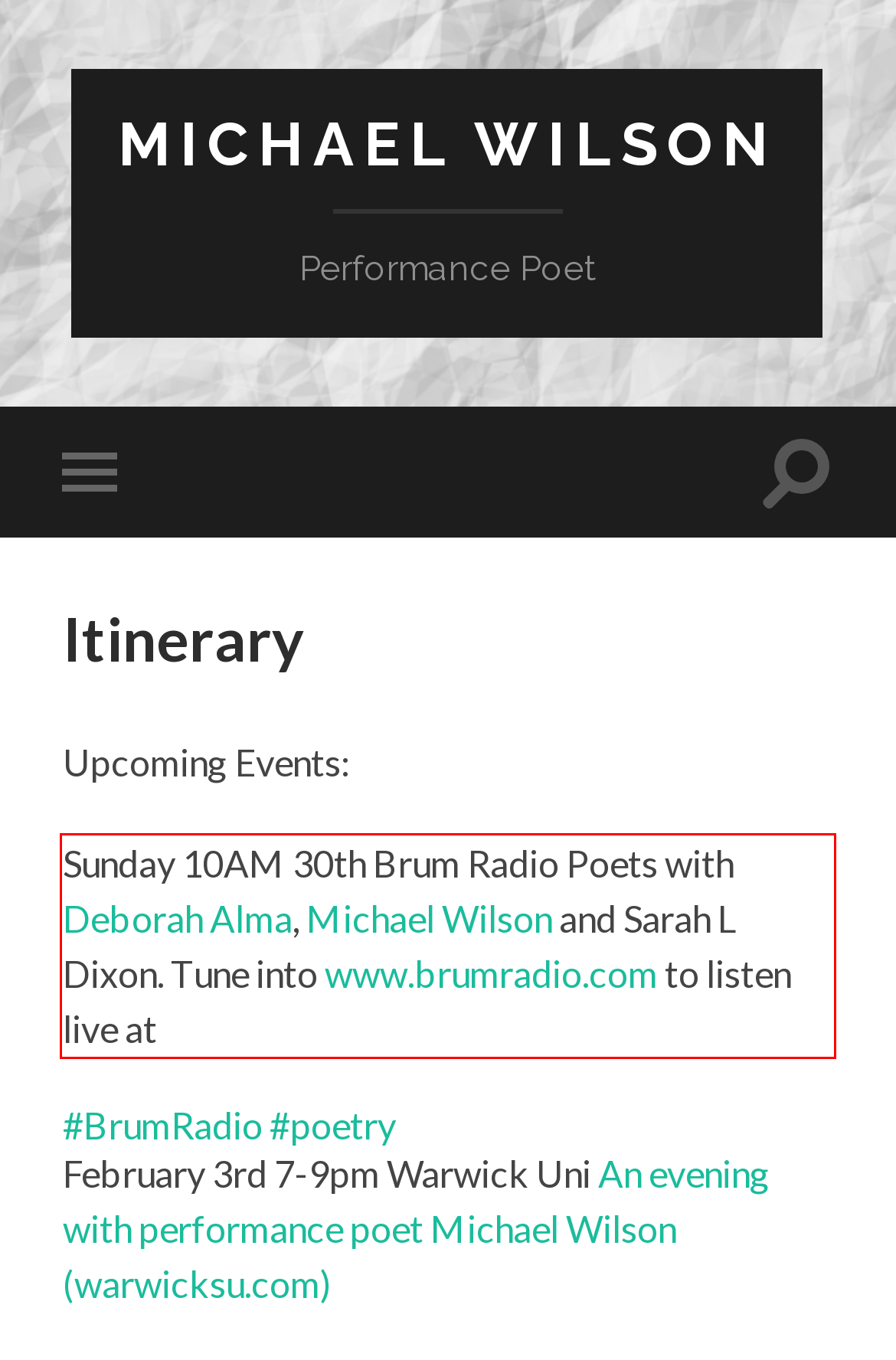Given a webpage screenshot with a red bounding box, perform OCR to read and deliver the text enclosed by the red bounding box.

Sunday 10AM 30th Brum Radio Poets with Deborah Alma, Michael Wilson and Sarah L Dixon. Tune into www.brumradio.com to listen live at